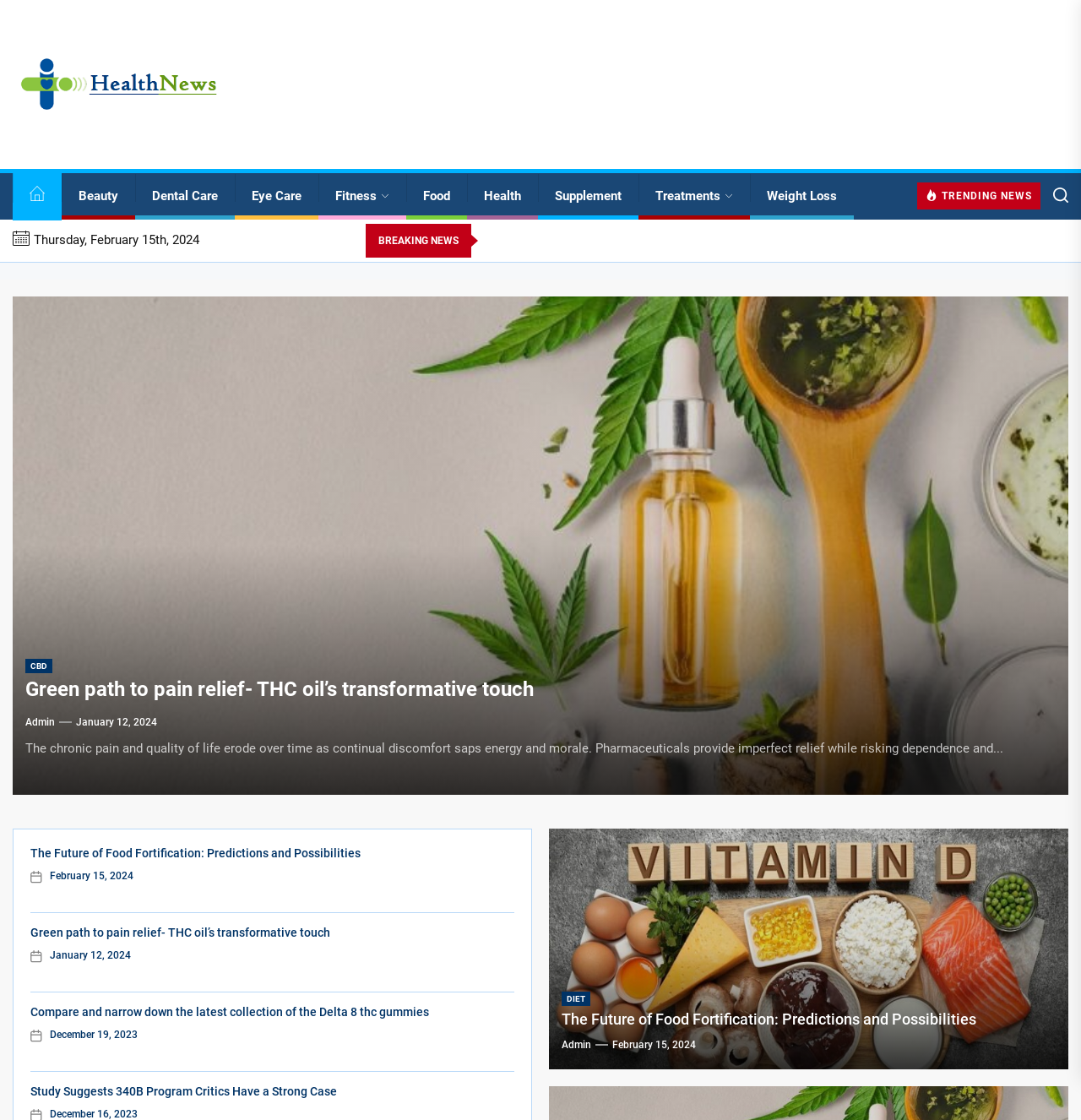What is the date of the article 'Green path to pain relief- THC oil’s transformative touch'?
Answer with a single word or short phrase according to what you see in the image.

January 12, 2024